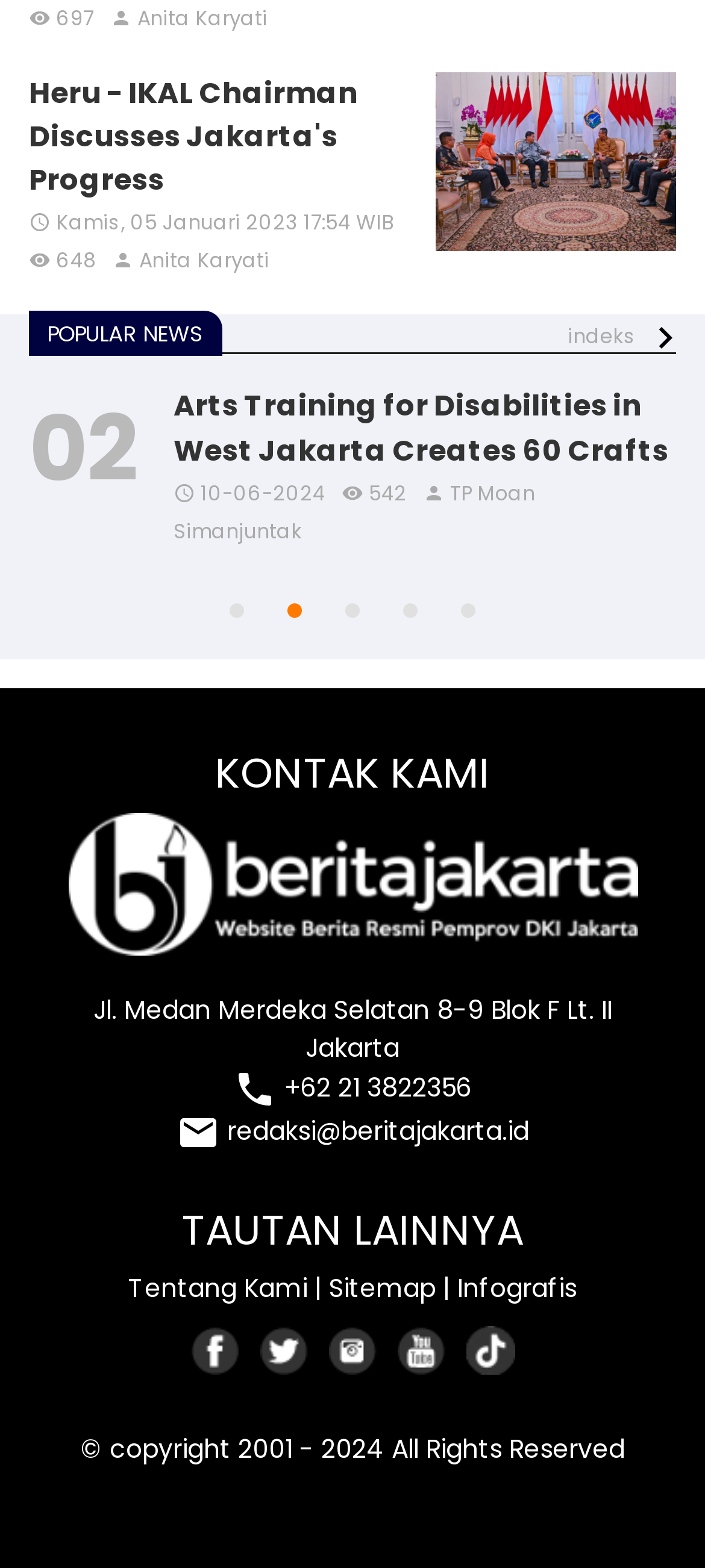Reply to the question below using a single word or brief phrase:
What is the address of the contact information?

Jl. Medan Merdeka Selatan 8-9 Blok F Lt. II Jakarta